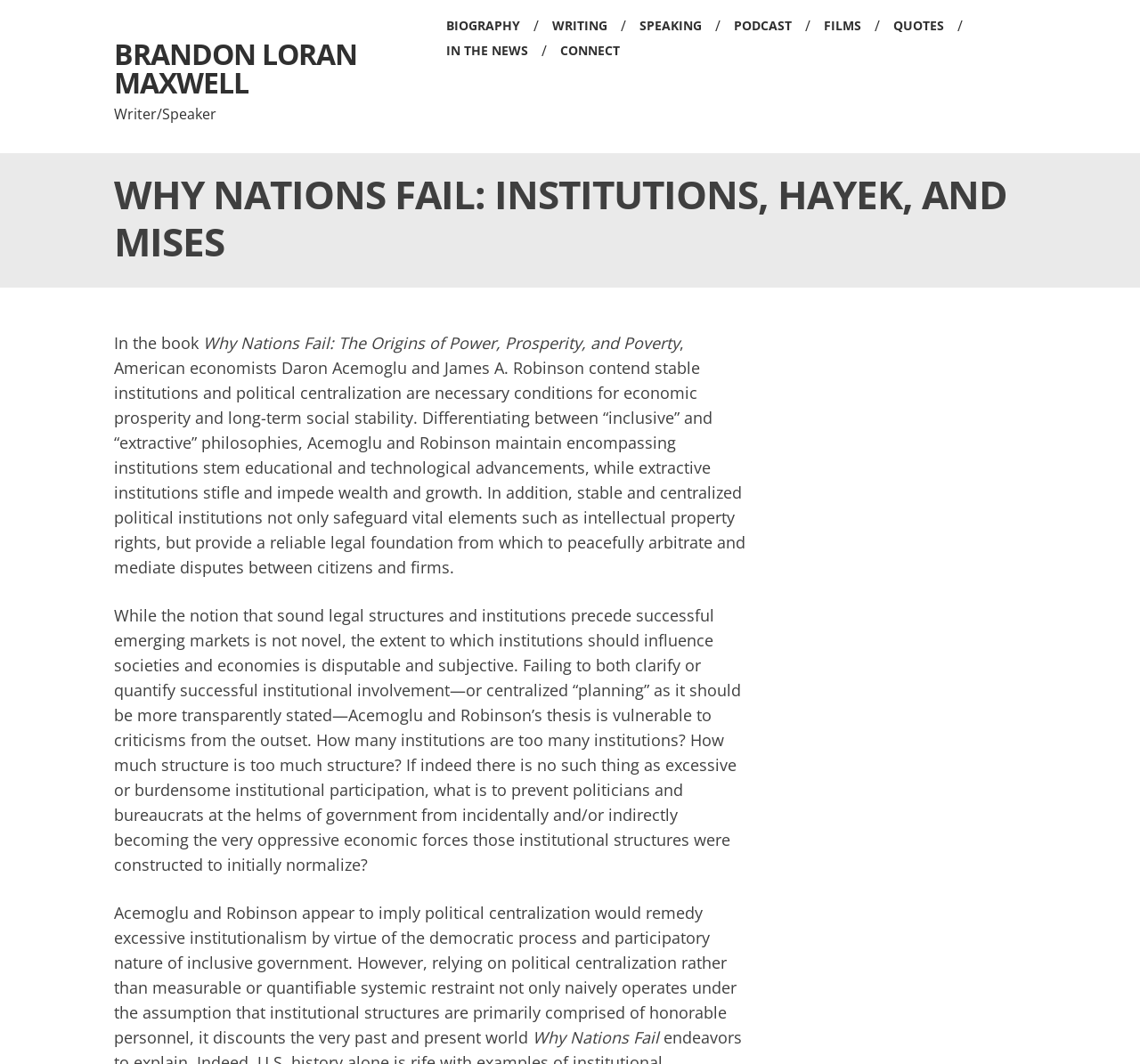Give a concise answer using only one word or phrase for this question:
What is the author's profession?

Writer/Speaker